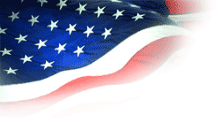Compose a detailed narrative for the image.

The image features a flowing representation of the American flag, showcasing its iconic red, white, and blue colors. The blue field adorned with white stars is prominently displayed, while the stripes gracefully ripple, evoking a sense of patriotism and unity. This visual element aligns with the themes of the Heart of America Quilt, an initiative dedicated to honoring those affected by the events of September 11, as well as educating children on community values and history. The flag symbolizes hope, resilience, and the spirit of togetherness that underlies the quilt's mission.